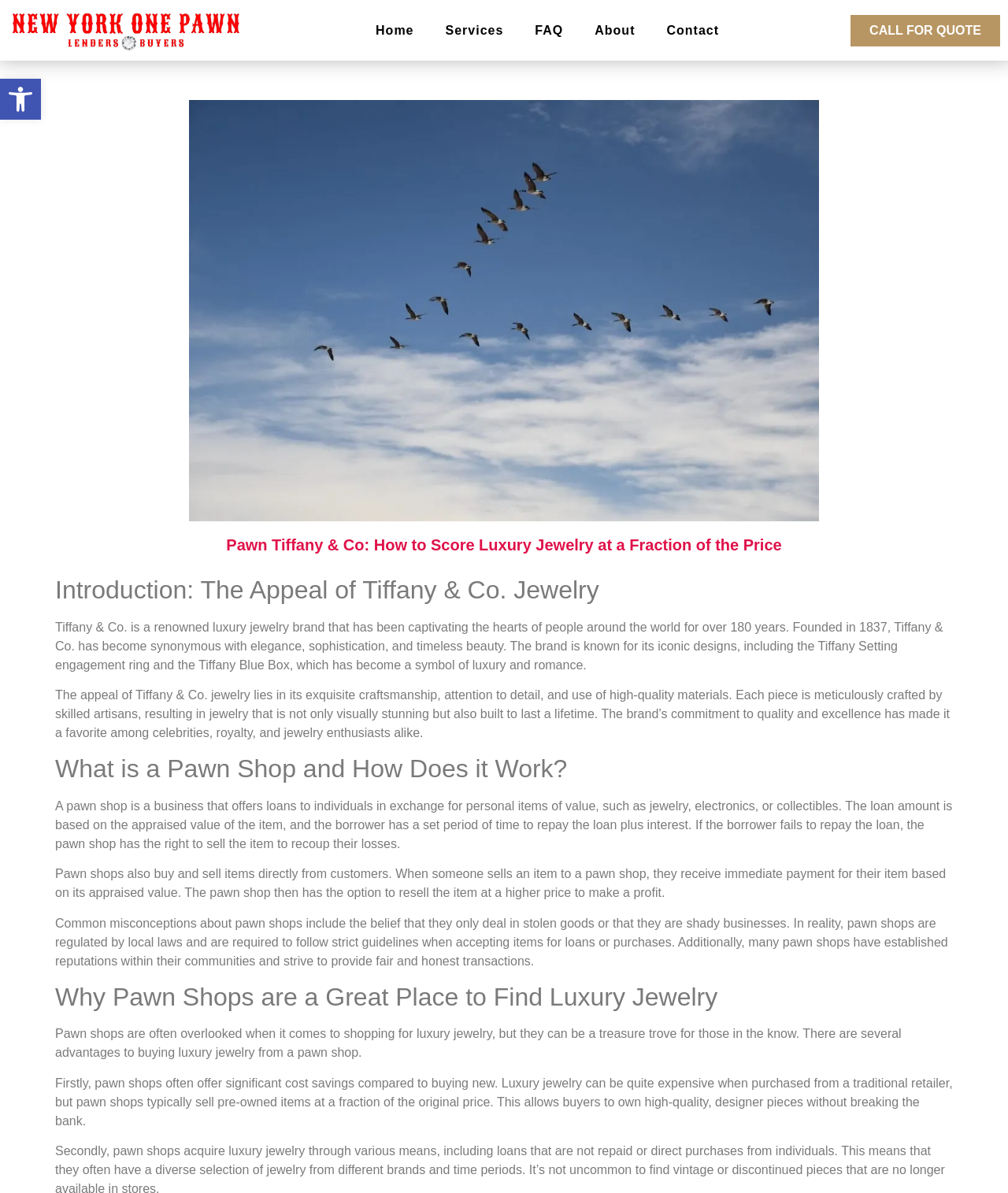Find the bounding box coordinates of the element to click in order to complete this instruction: "Click the 'CALL FOR QUOTE' button". The bounding box coordinates must be four float numbers between 0 and 1, denoted as [left, top, right, bottom].

[0.844, 0.012, 0.992, 0.039]